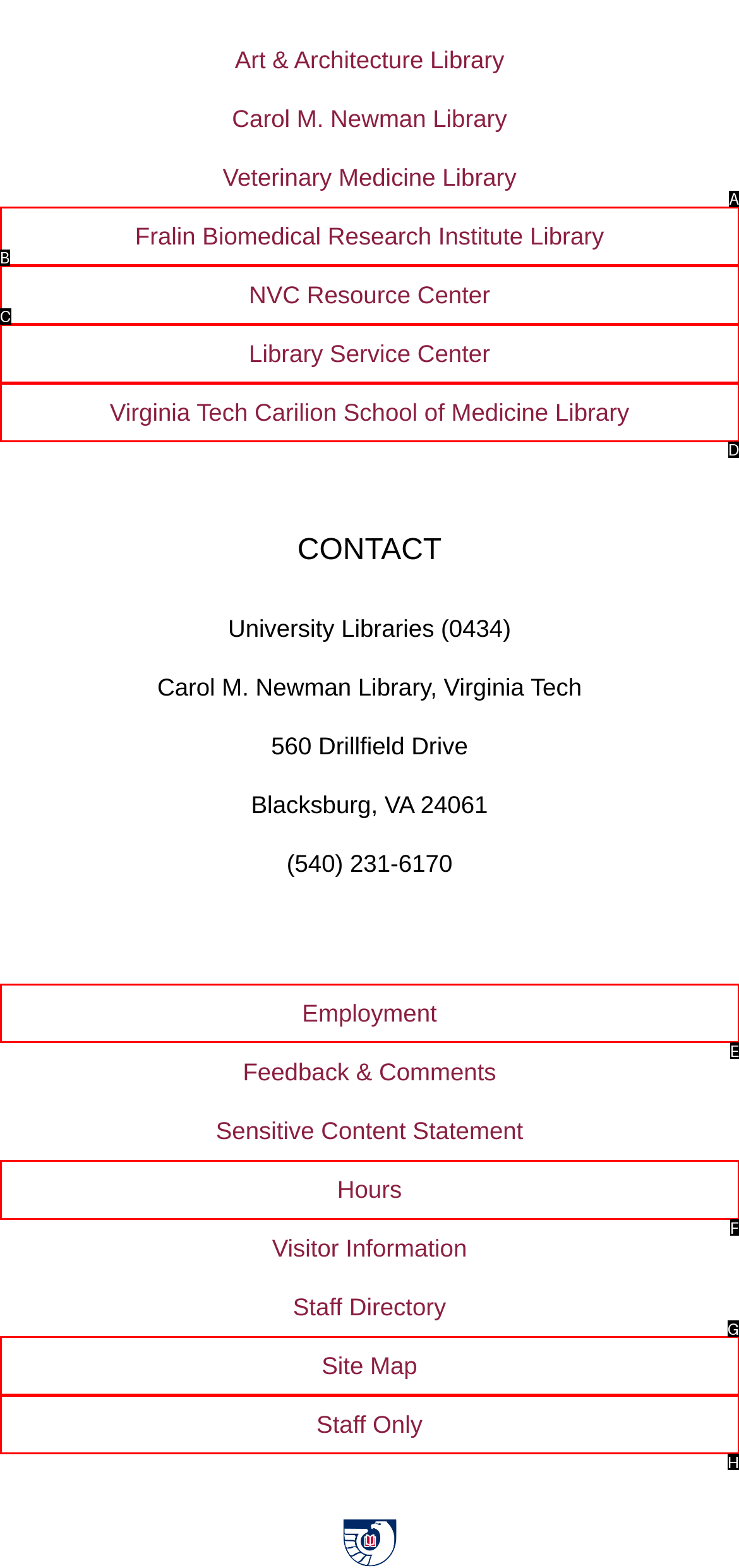Select the appropriate HTML element to click on to finish the task: check library hours.
Answer with the letter corresponding to the selected option.

F